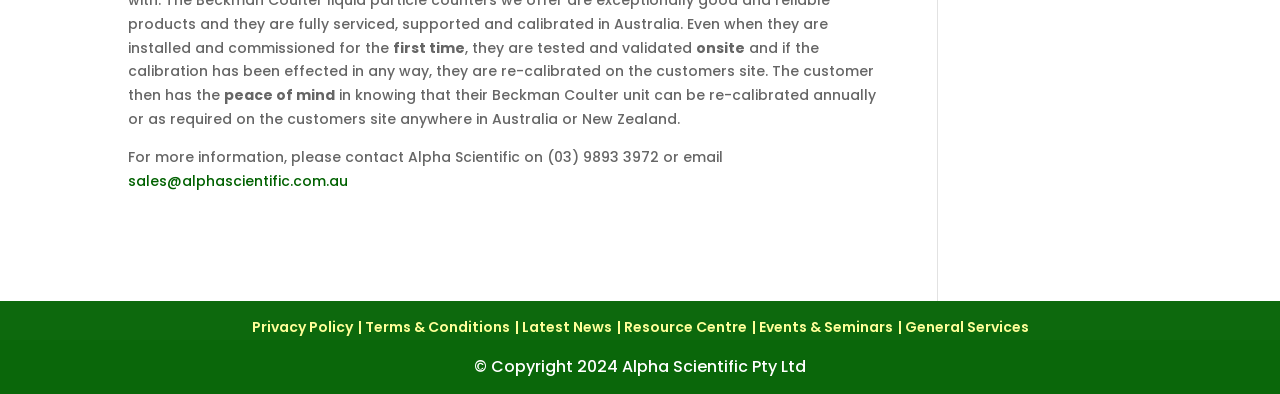Please analyze the image and provide a thorough answer to the question:
Where can the calibration be done?

The text 'they are re-calibrated on the customers site' indicates that the calibration can be done on the customer's site, which can be anywhere in Australia or New Zealand.